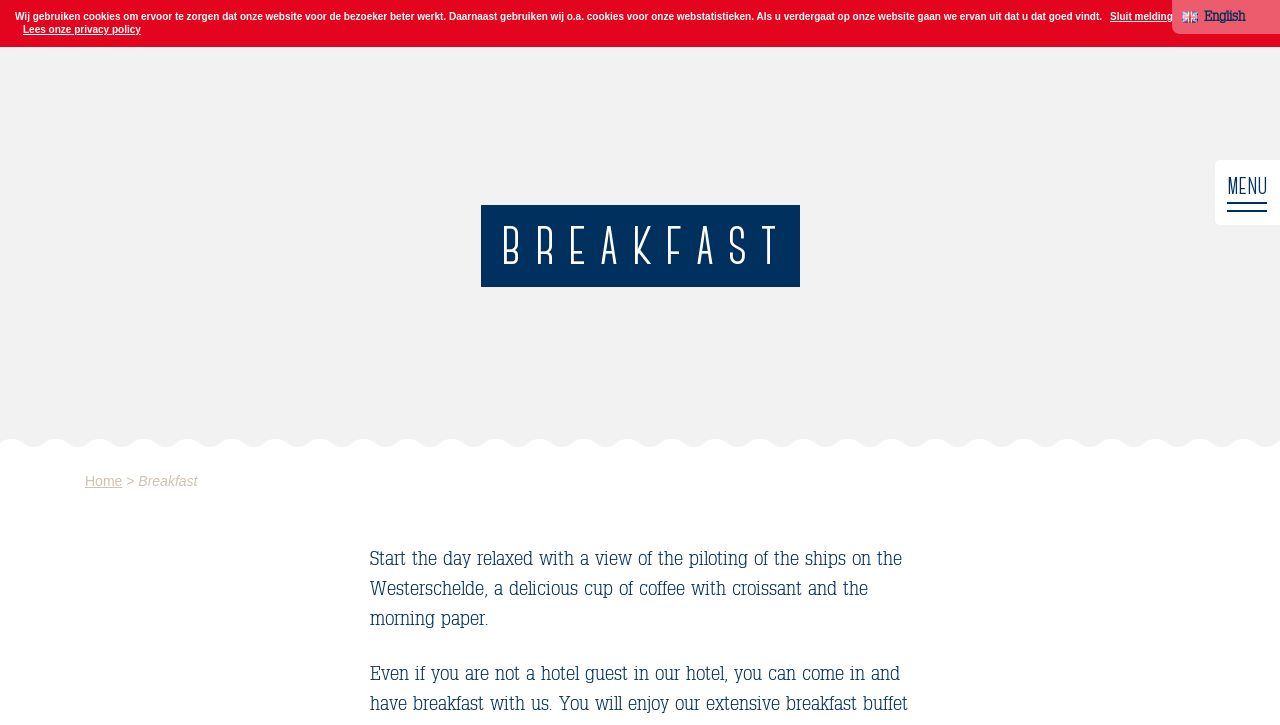What is the view from the restaurant?
Using the image, give a concise answer in the form of a single word or short phrase.

Piloting of ships on Westerschelde